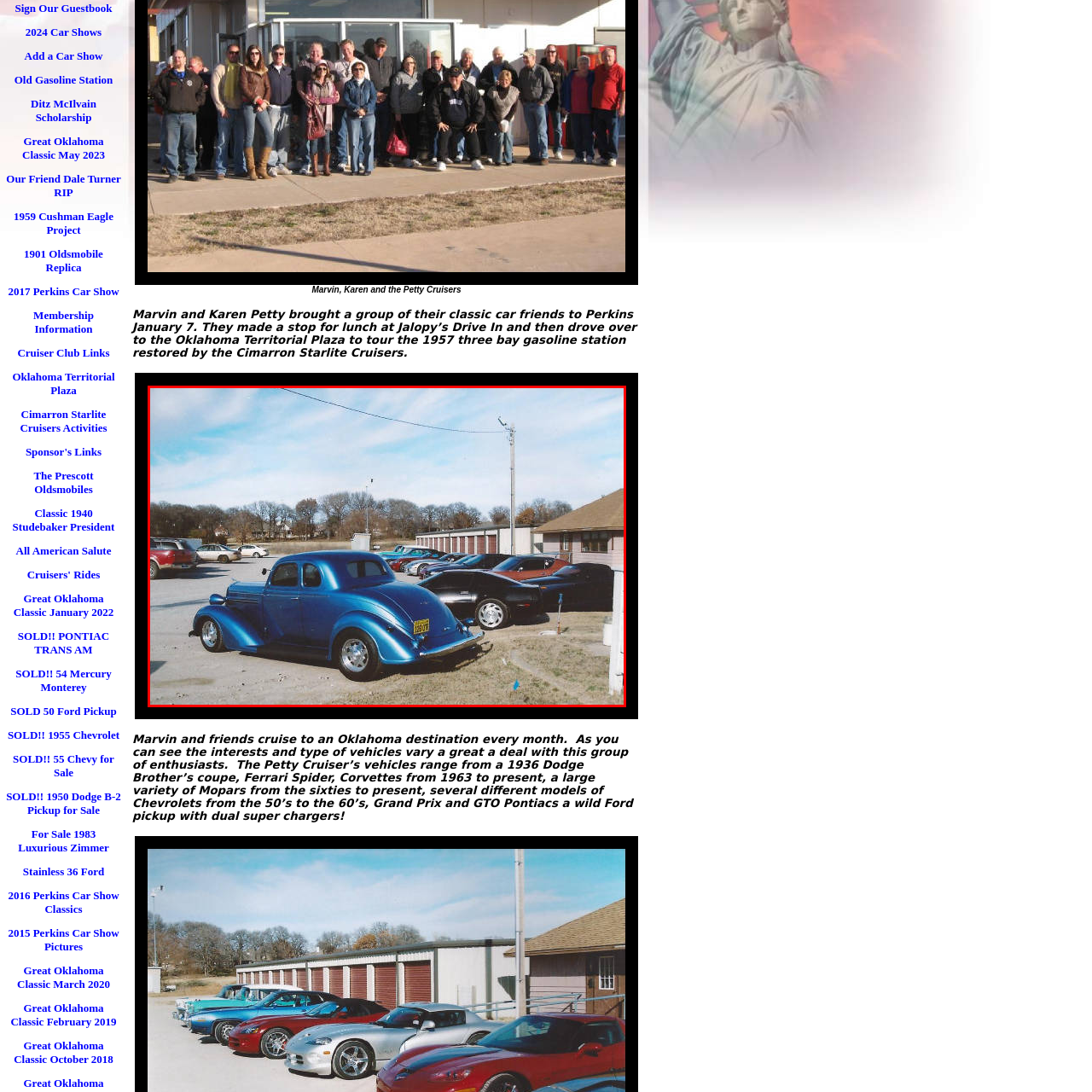Generate a comprehensive caption for the picture highlighted by the red outline.

In this outdoor scene, a striking blue 1937 coupe is parked prominently along a gravel lot, showcasing its classic curves and shiny finish. The vehicle, adorned with a vintage license plate, stands out amidst a variety of other cars, including a sleek black sports car and another vehicle with a maroon finish, hinting at a gathering of auto enthusiasts or a classic car show. The background is complemented by a rustic building with multiple parking spaces, and the trees in the distance suggest a tranquil rural setting. Several other cars, some modern and others classic, line the parking area, creating a dynamic contrast between eras. The sky above features scattered clouds, enhancing the overall charm of this captivating automotive moment.